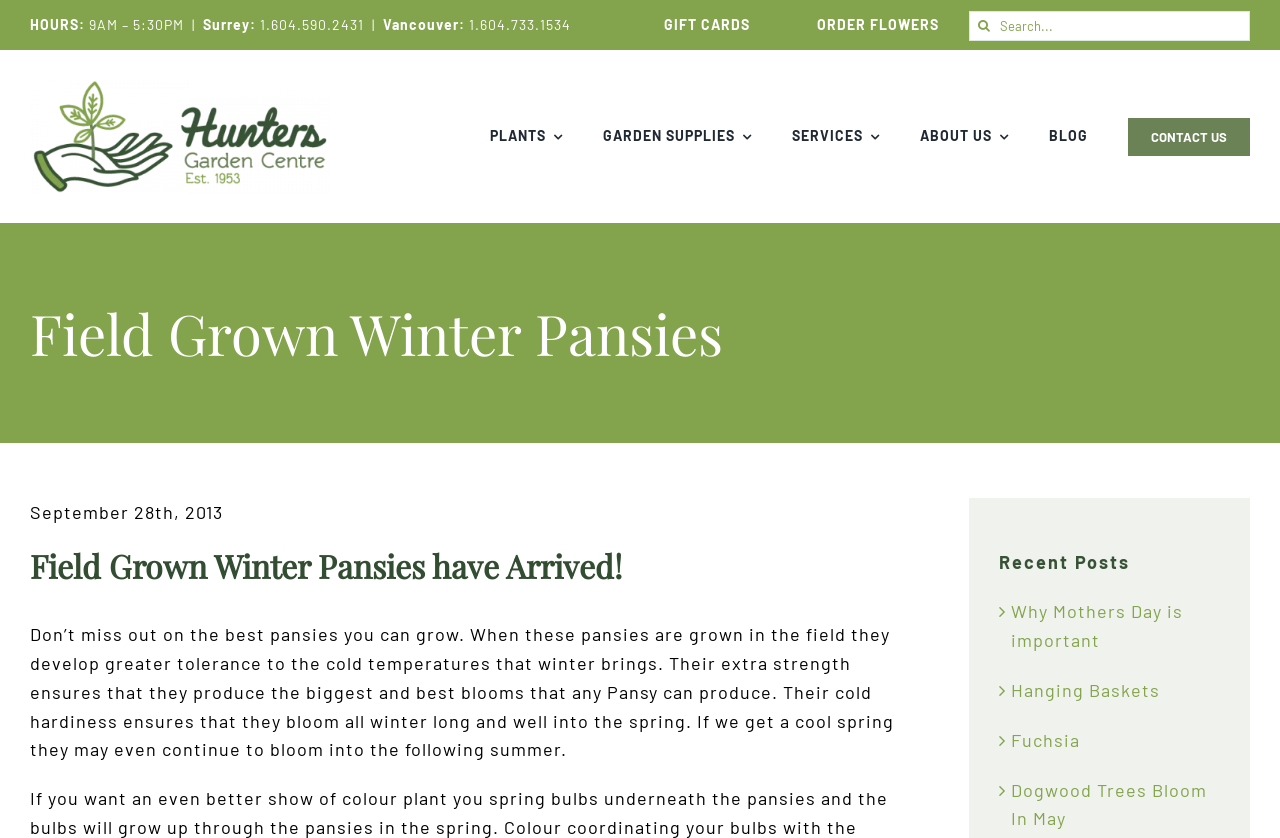Write an elaborate caption that captures the essence of the webpage.

The webpage is about Field Grown Winter Pansies from Hunters Garden Centre & Flower Shop. At the top left, there is a logo of Hunters Garden Centre, accompanied by a navigation menu with links to various sections such as PLANTS, GARDEN SUPPLIES, SERVICES, ABOUT US, BLOG, and CONTACT US.

Below the navigation menu, there is a page title bar with a heading that reads "Field Grown Winter Pansies" in a prominent font. The title is followed by a subheading "Field Grown Winter Pansies have Arrived!" and a paragraph of text that describes the benefits of field-grown winter pansies, including their cold hardiness and ability to produce large blooms.

To the right of the page title bar, there are several links, including "GIFT CARDS" and "ORDER FLOWERS", as well as a search bar with a search button and a magnifying glass icon. Above the search bar, there is a section displaying the business hours and contact information for the Surrey and Vancouver locations.

On the right side of the page, there is a section titled "Recent Posts" with links to four blog articles, including "Why Mothers Day is important", "Hanging Baskets", "Fuchsia", and "Dogwood Trees Bloom In May".